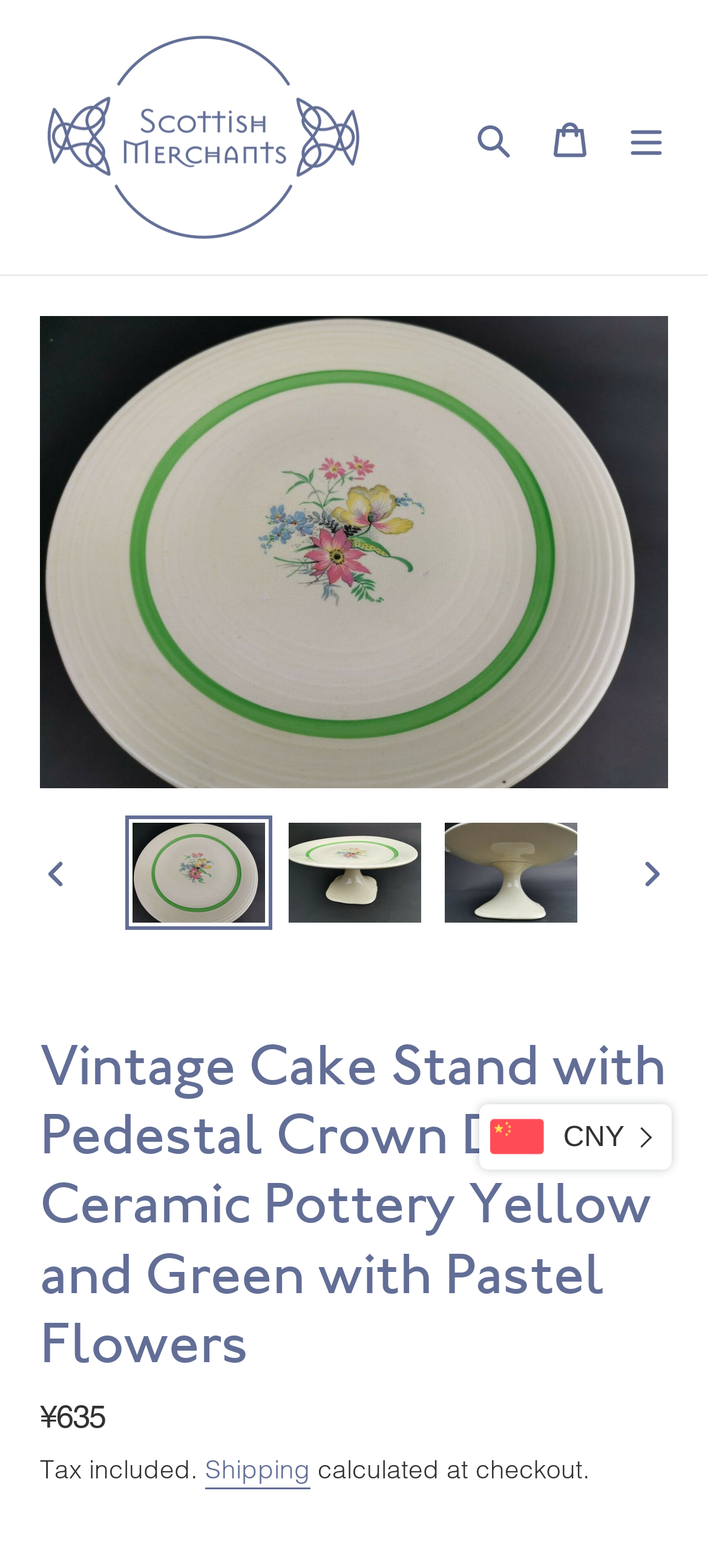Please answer the following question using a single word or phrase: 
What is the price of the cake stand?

¥635